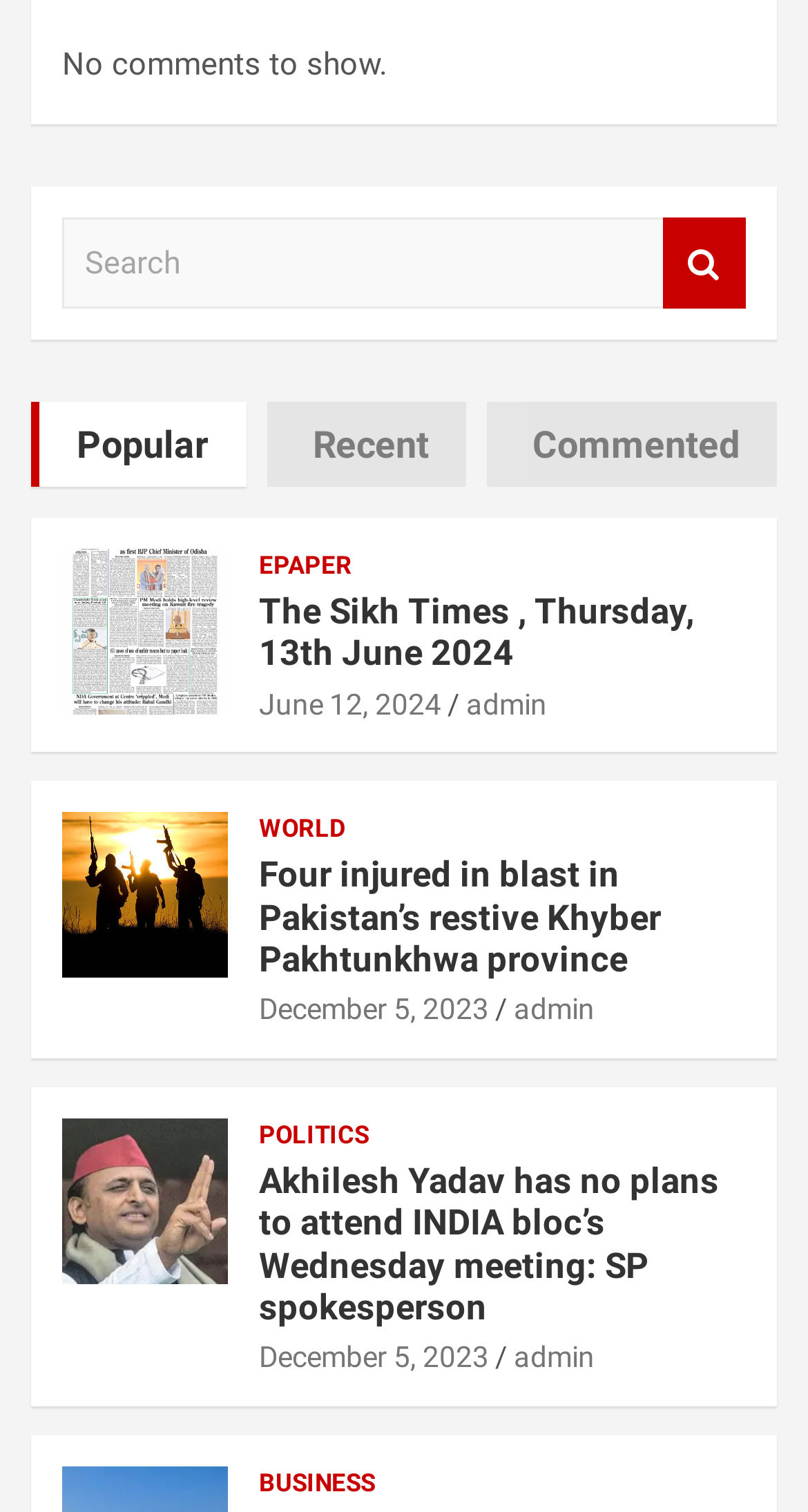Give a one-word or phrase response to the following question: What is the text of the search button?

 Search